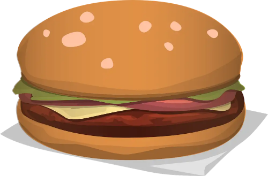Give a detailed account of the elements present in the image.

This image features a deliciously crafted hamburger, showcasing a soft, golden-brown bun accented with a few sesame seeds on top. The burger is filled with layers of savory ingredients, including a patty that appears to be either beef or another protein, topped with melted cheese, crisp lettuce, and slices of tomato. The overall presentation emphasizes the cheesiness and juiciness of the burger, making it an enticing option for anyone craving a classic meal. This image accompanies an article titled "Chicago's Top Burger Joints: Where to Find the Best Burgers in the Windy City," providing a glimpse into some of the best burger offerings in Chicago.